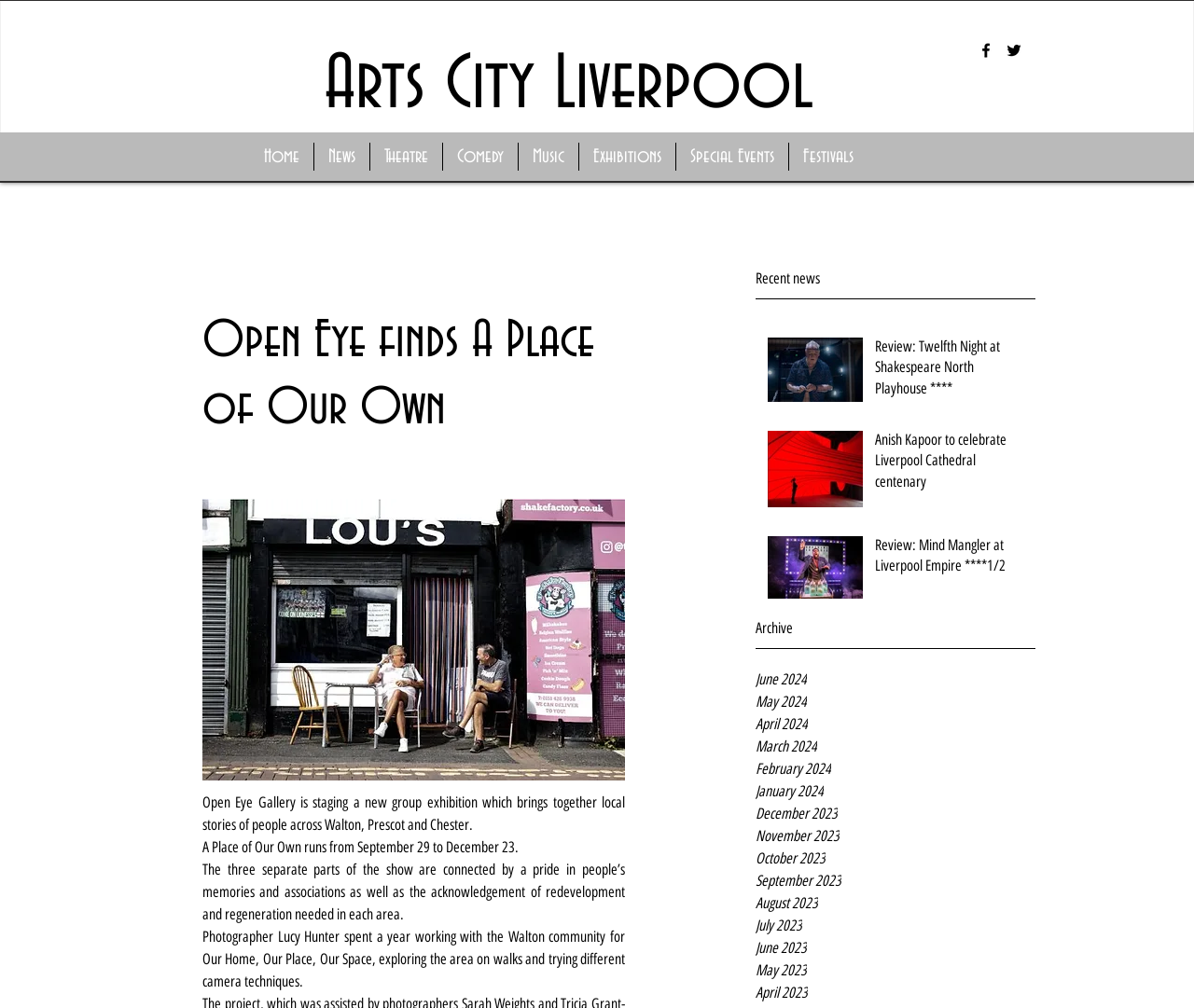Provide the text content of the webpage's main heading.

Open Eye finds A Place of Our Own